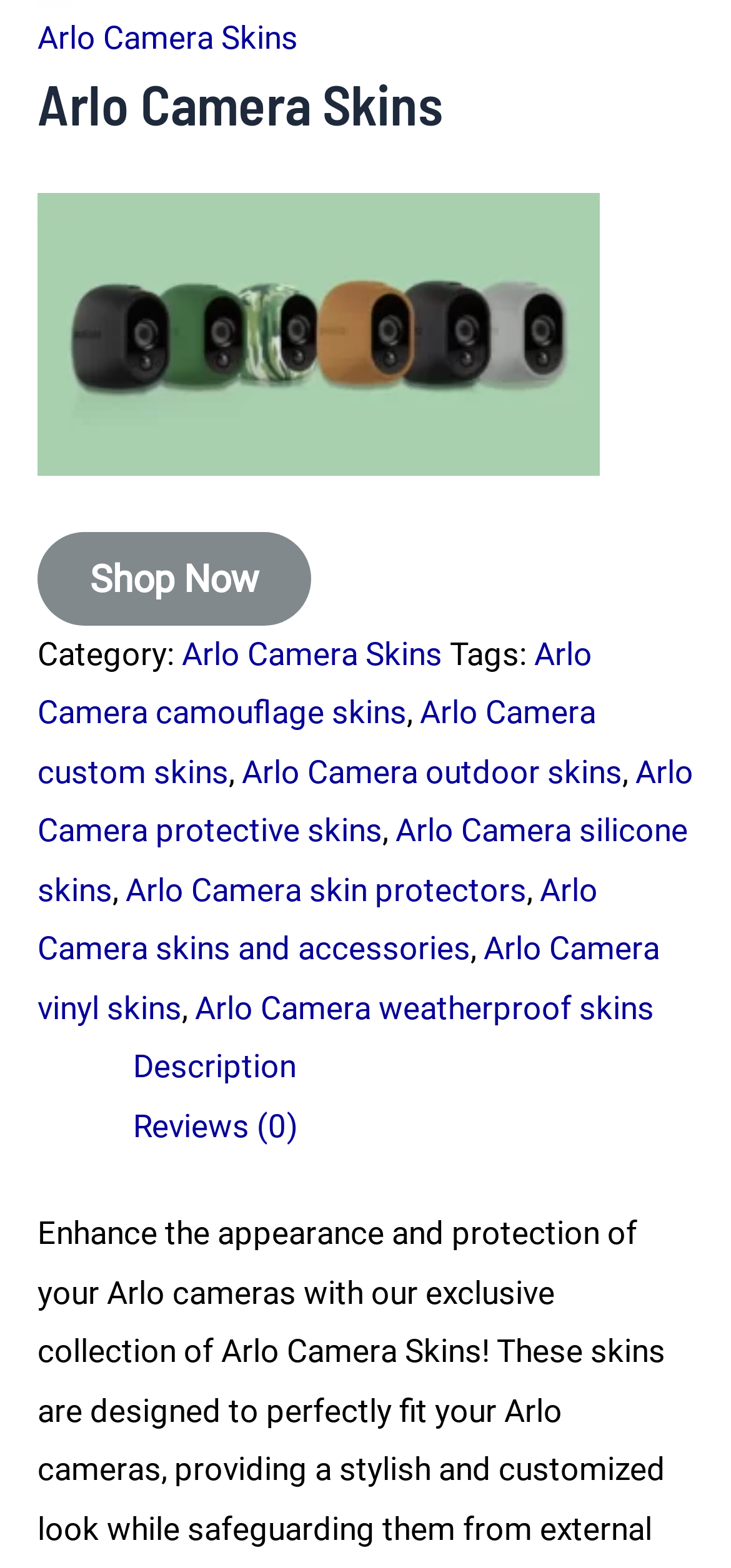Can you give a detailed response to the following question using the information from the image? Are the tabs horizontal or vertical?

The tablist element has an orientation attribute set to 'horizontal', indicating that the tabs are arranged horizontally.